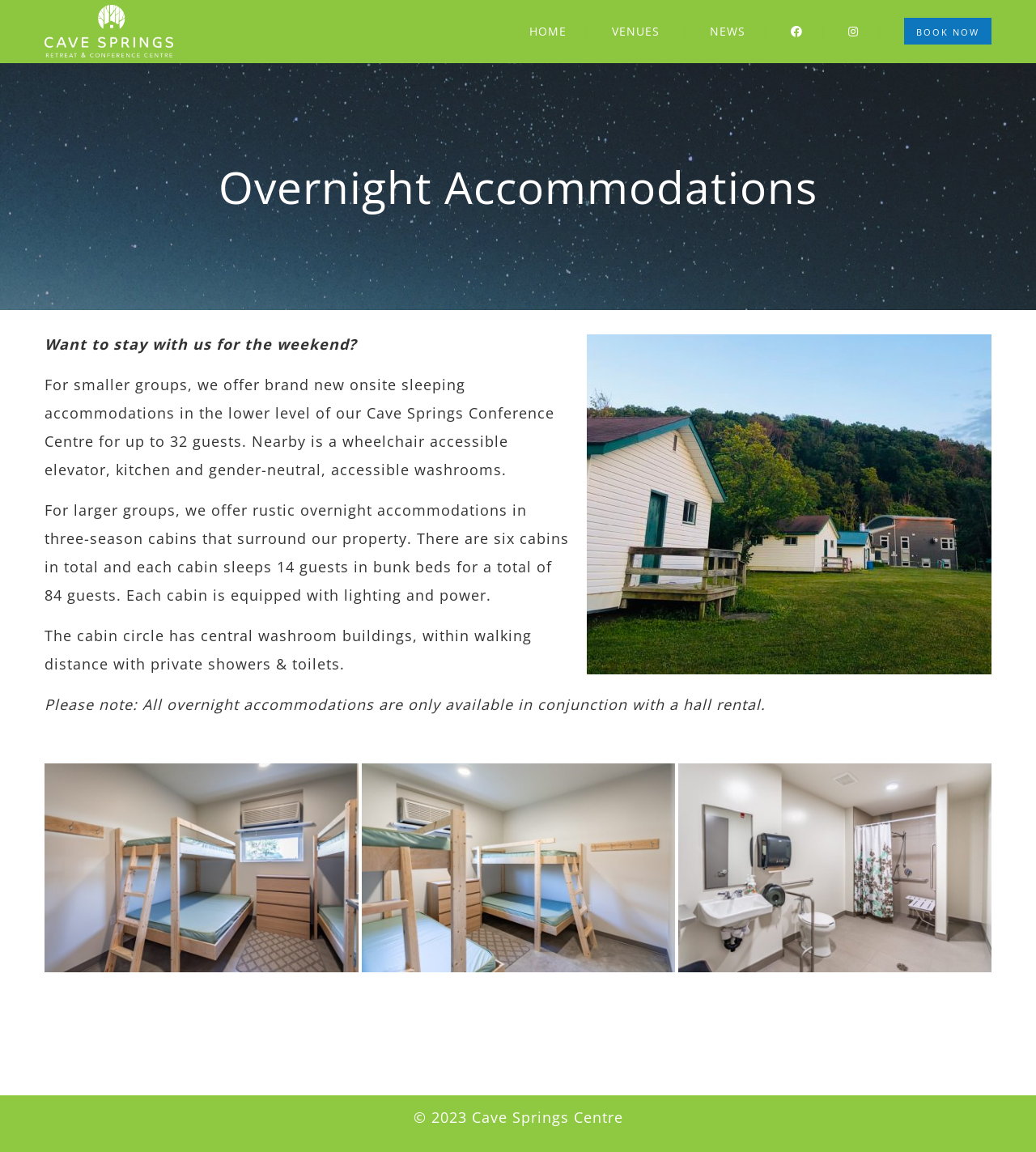How many guests can stay in each cabin?
Please provide a single word or phrase as your answer based on the screenshot.

14